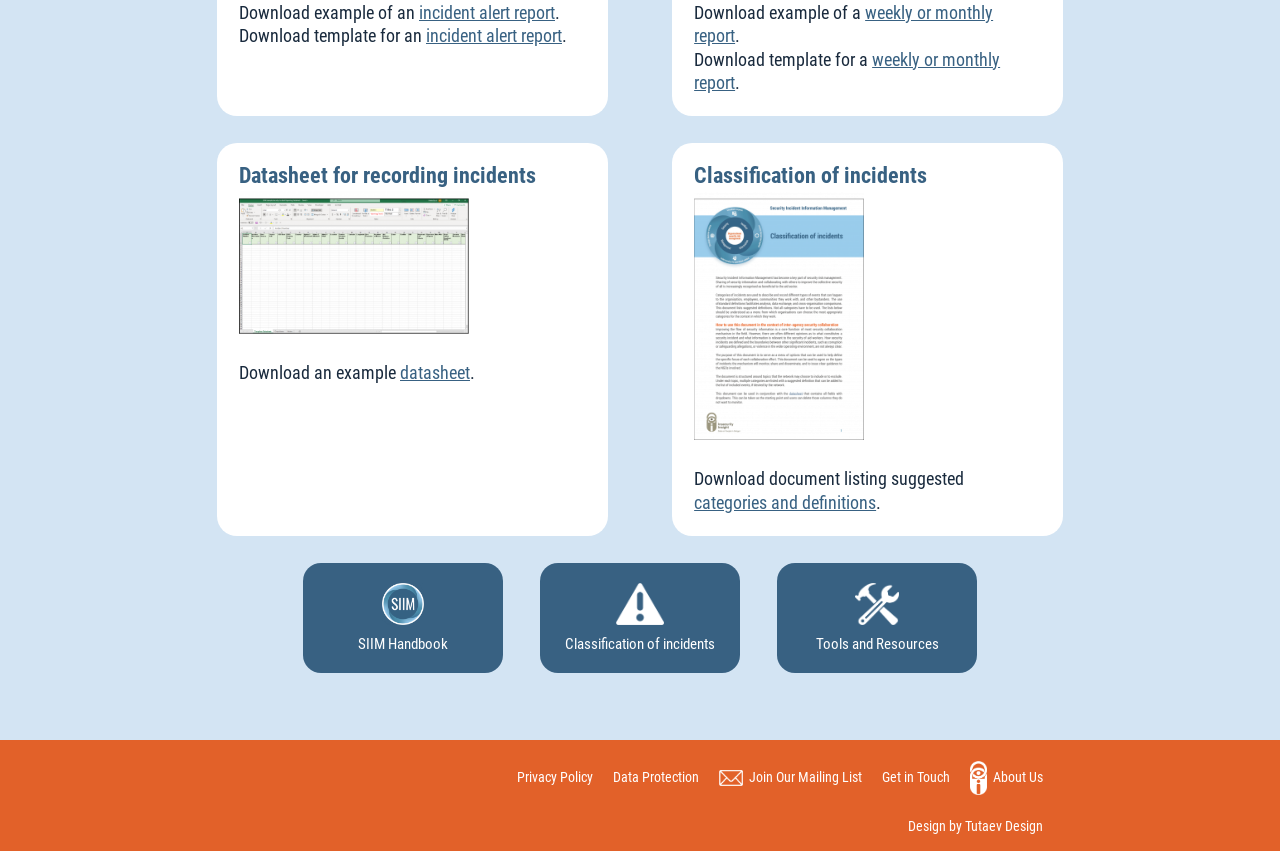Give a one-word or short phrase answer to this question: 
What is the classification of incidents about?

categories and definitions